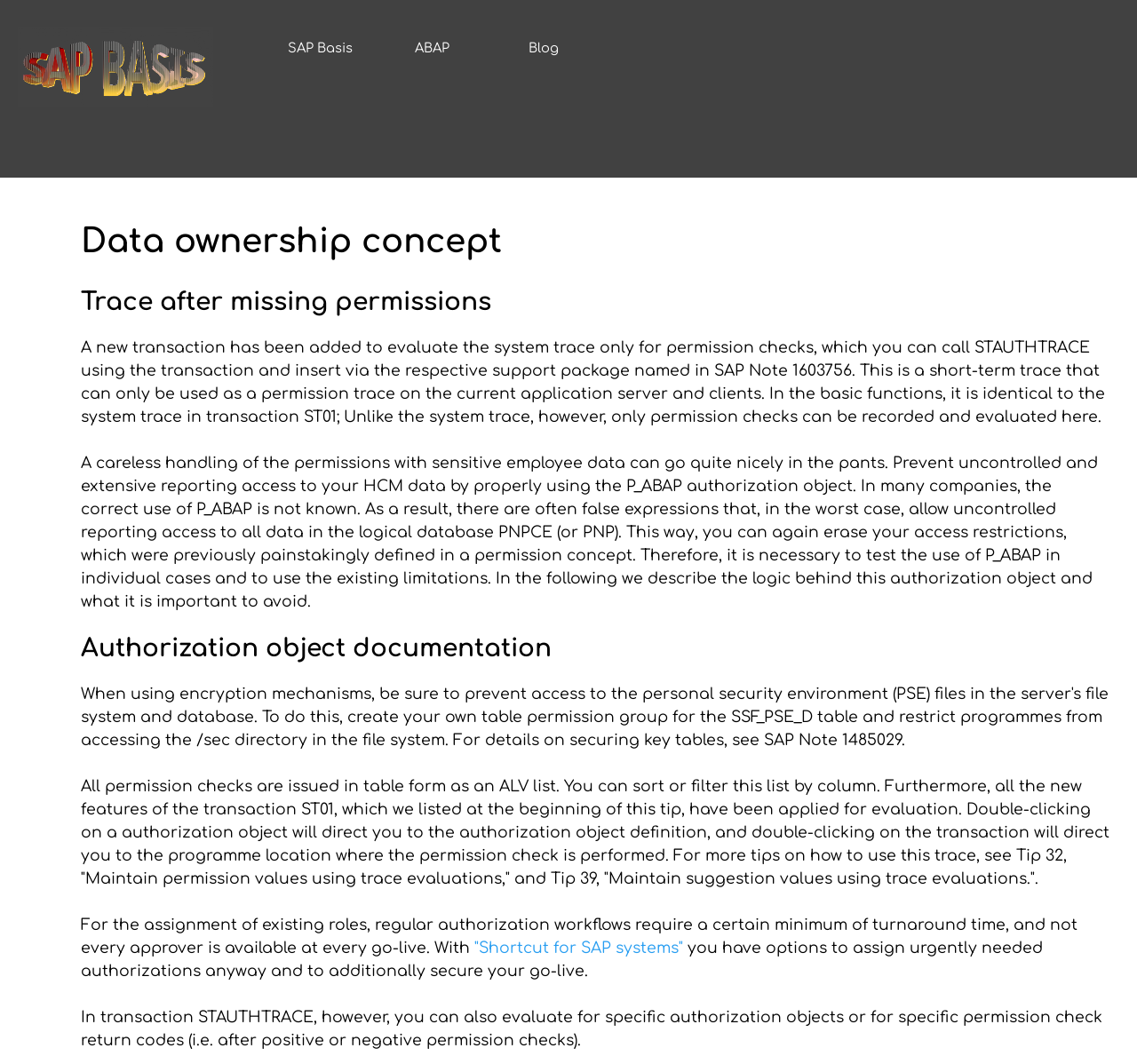What is the purpose of transaction STAUTHTRACE?
Please provide a detailed and thorough answer to the question.

According to the webpage, transaction STAUTHTRACE is used to evaluate permission checks, specifically for specific authorization objects or permission check return codes, which helps in tracing and securing permission access.